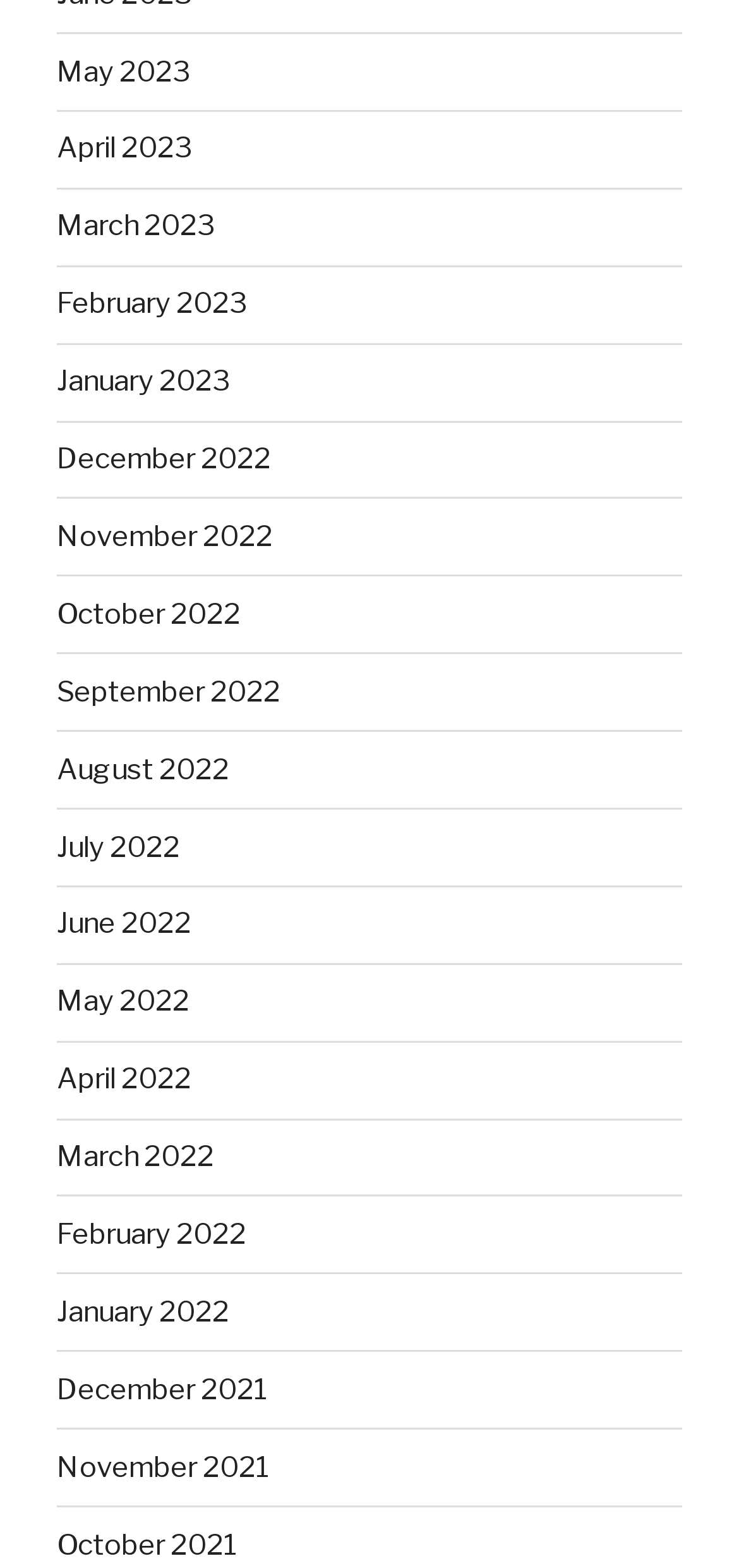Identify the bounding box coordinates of the clickable section necessary to follow the following instruction: "Visit European Innovation Council". The coordinates should be presented as four float numbers from 0 to 1, i.e., [left, top, right, bottom].

None